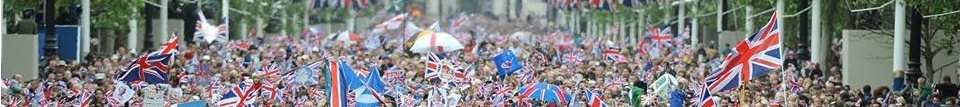What is the possible link to the event?
Analyze the image and provide a thorough answer to the question.

The caption suggests that the event is possibly linked to the British royal family, which is a significant public event that would warrant a large and enthusiastic crowd.